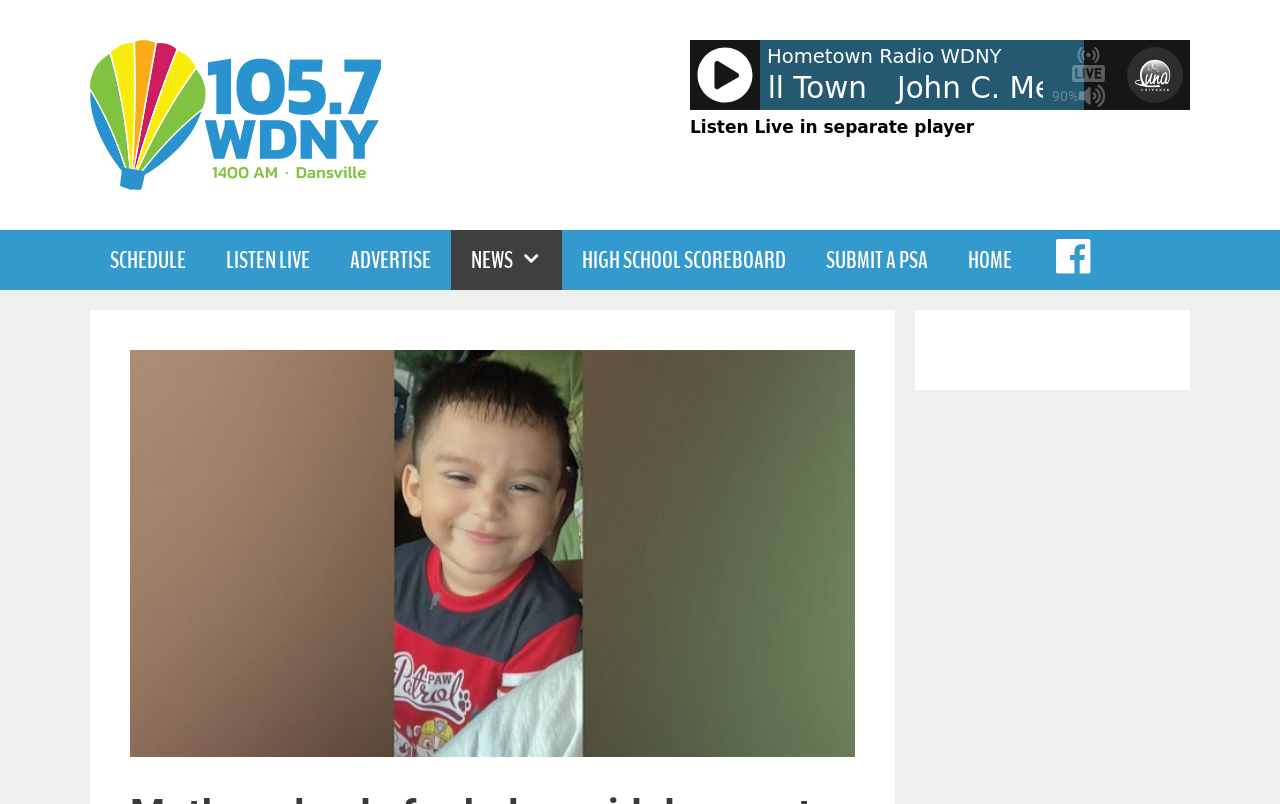Please provide the bounding box coordinates for the element that needs to be clicked to perform the following instruction: "Click the 'NEWS' link". The coordinates should be given as four float numbers between 0 and 1, i.e., [left, top, right, bottom].

[0.352, 0.286, 0.439, 0.361]